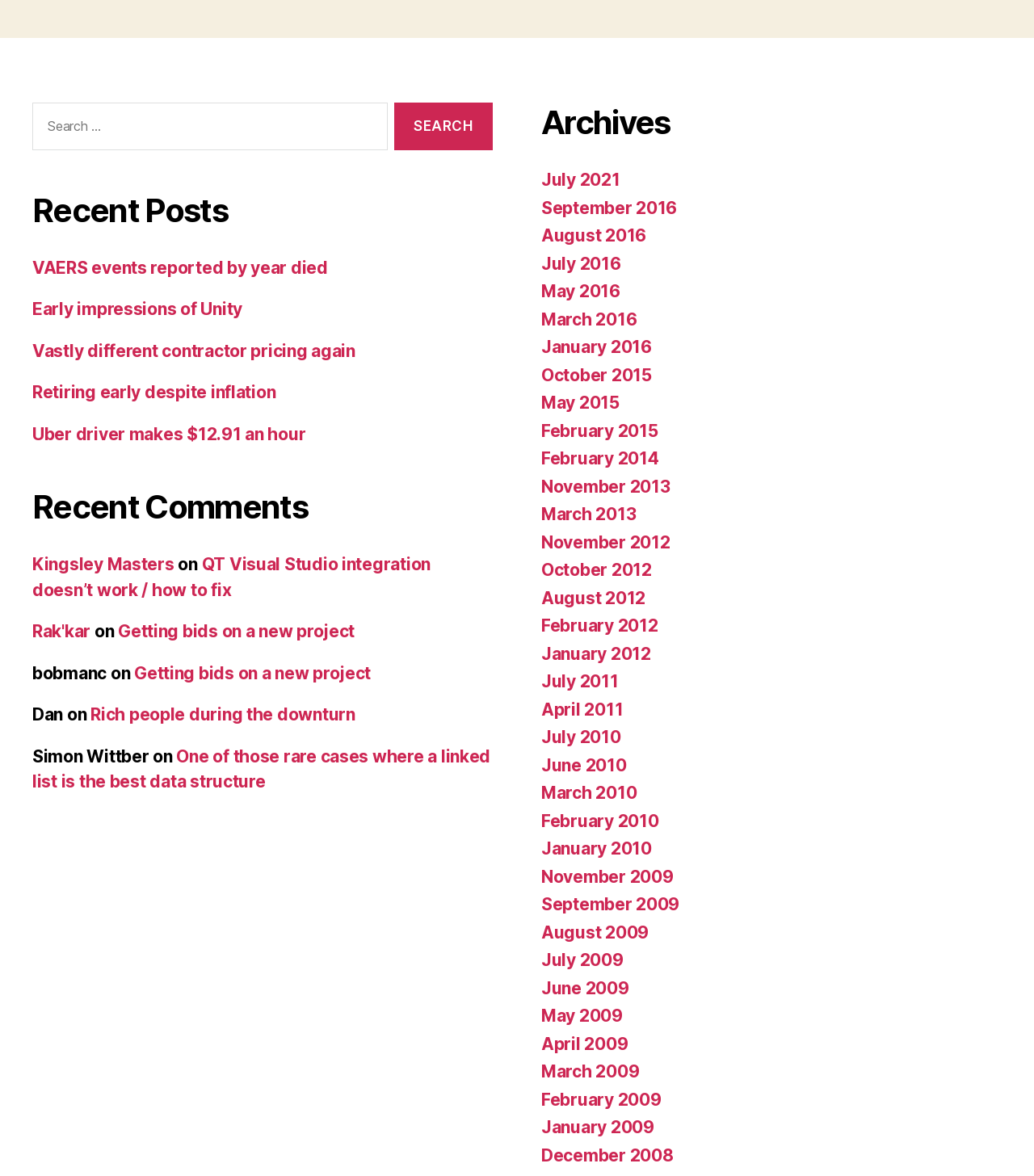Please identify the bounding box coordinates of the element that needs to be clicked to perform the following instruction: "View posts from July 2021".

[0.523, 0.144, 0.6, 0.161]